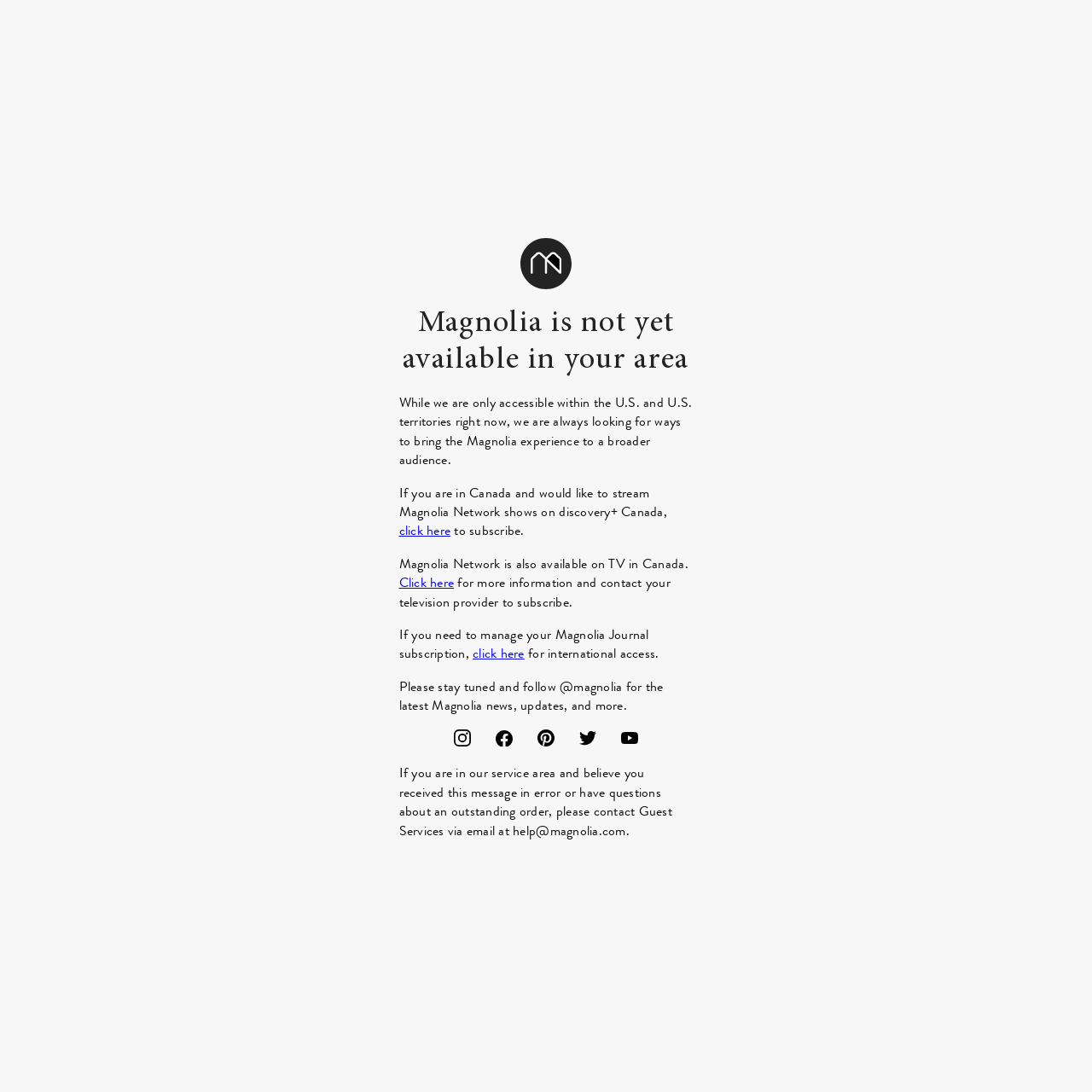Where can Canadians stream Magnolia Network shows? Examine the screenshot and reply using just one word or a brief phrase.

discovery+ Canada